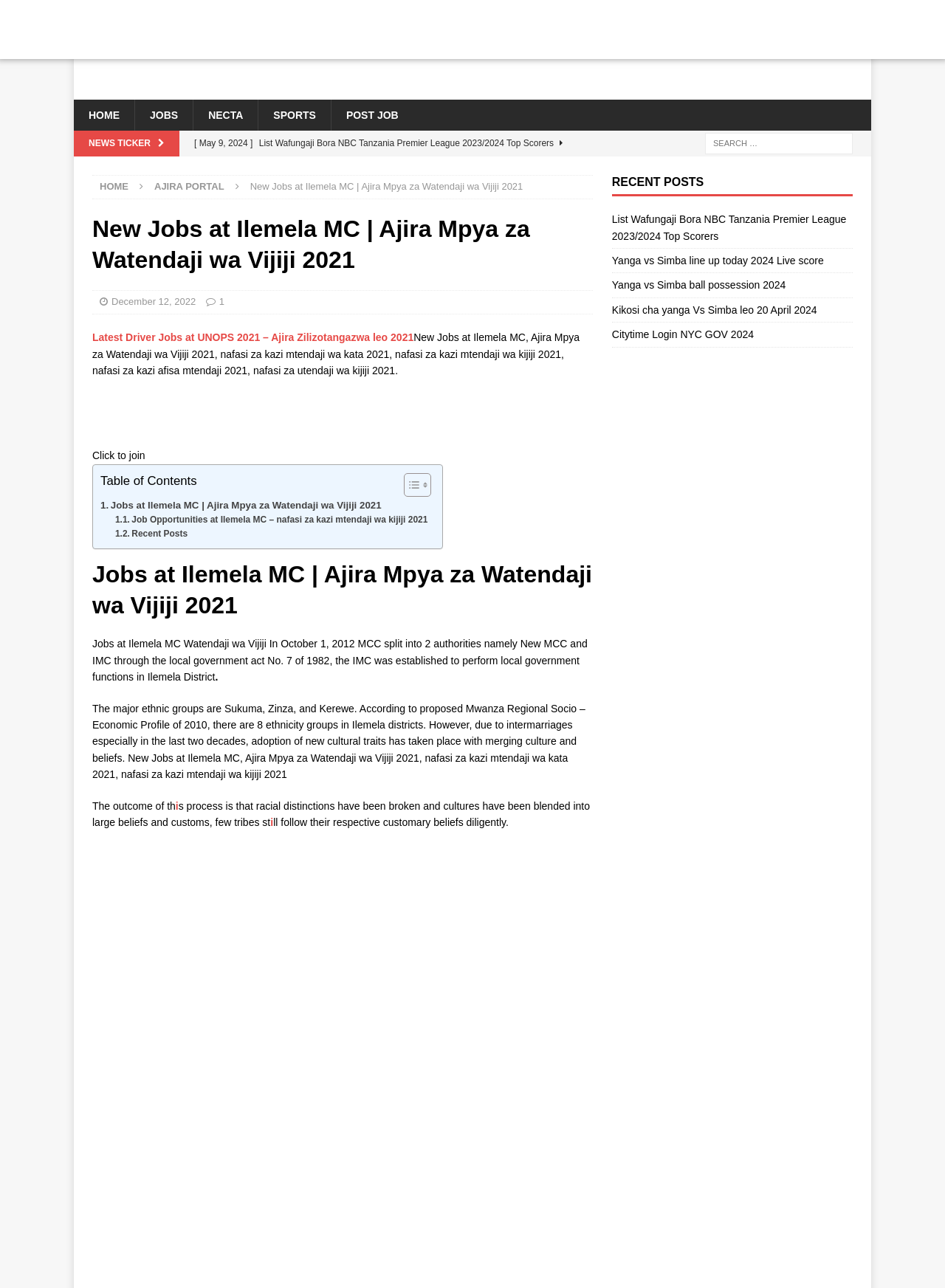What is the text of the first paragraph in the main content area?
Based on the screenshot, respond with a single word or phrase.

Jobs at Ilemela MC Watendaji wa Vijiji In October 1, 2012 MCC split into 2 authorities namely New MCC and IMC through the local government act No. 7 of 1982, the IMC was established to perform local government functions in Ilemela District